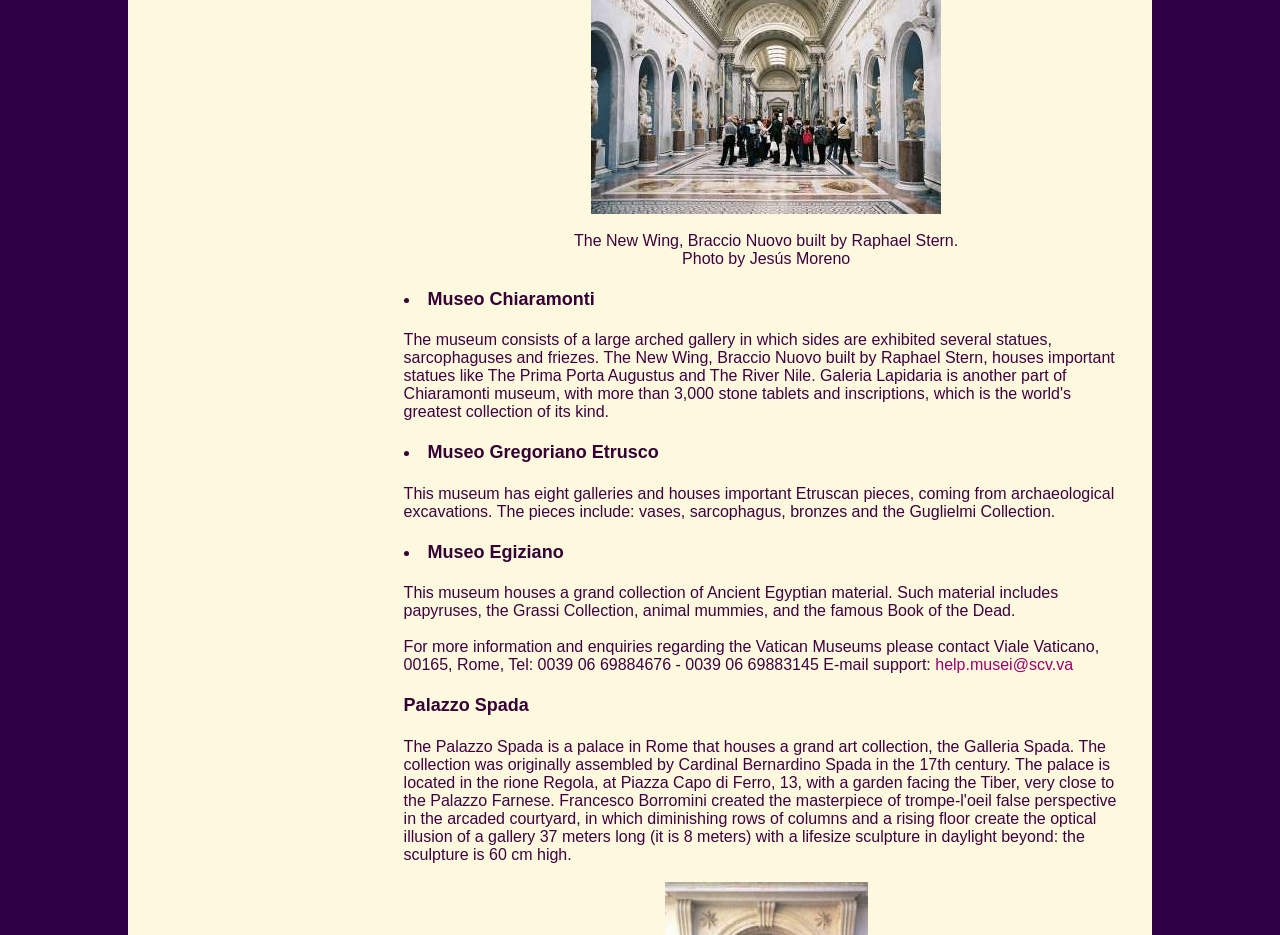Use a single word or phrase to answer the following:
What is the contact email for the Vatican Museums?

help.musei@scv.va